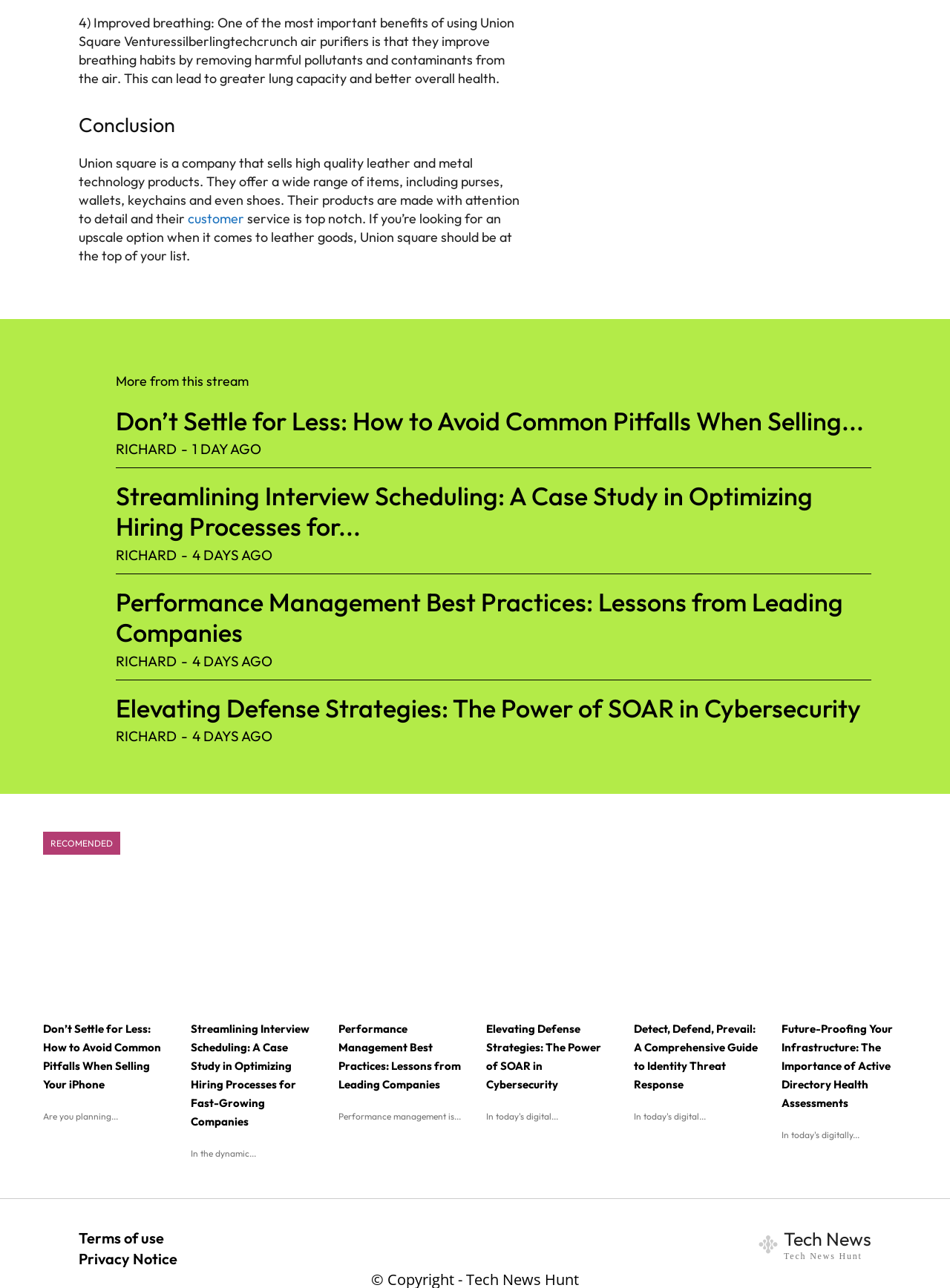What is the purpose of the 'RECOMENDED' section?
Answer with a single word or phrase by referring to the visual content.

To recommend articles